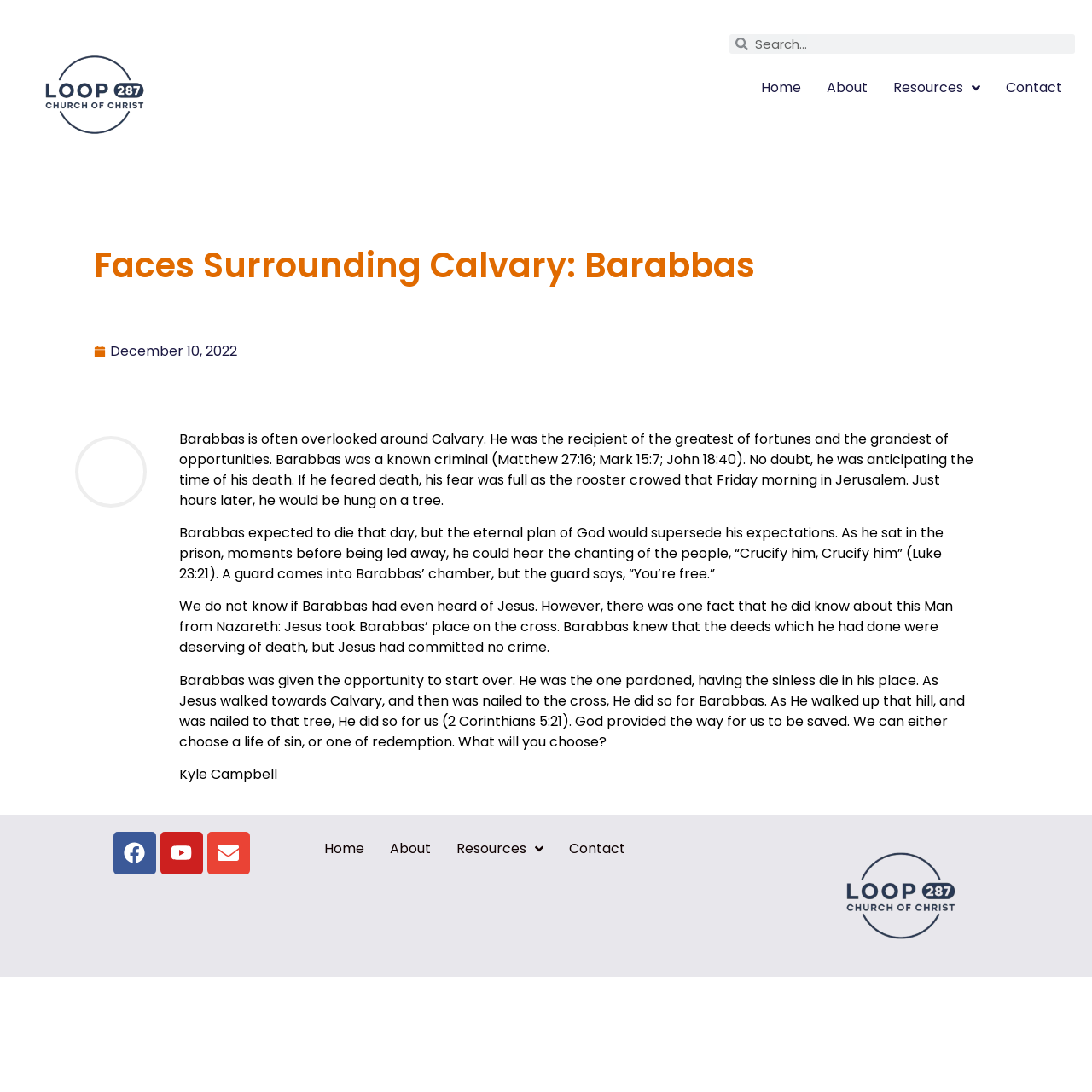Determine the bounding box coordinates for the HTML element described here: "Facebook".

[0.104, 0.761, 0.143, 0.8]